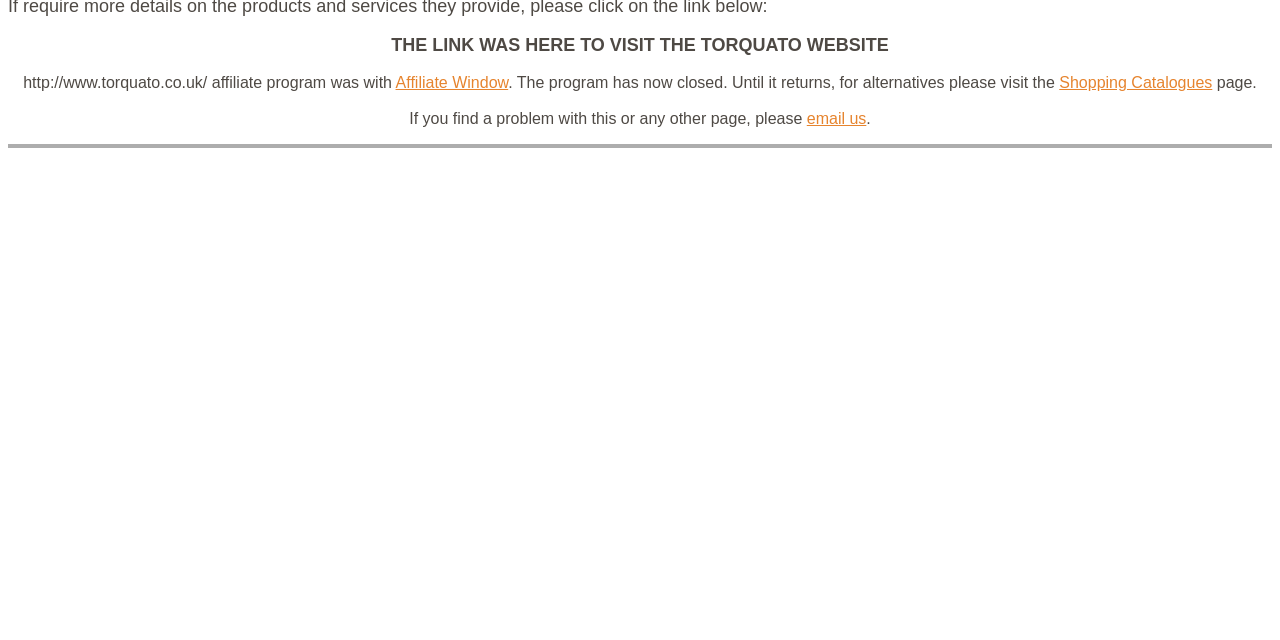Give the bounding box coordinates for the element described by: "Affiliate Window".

[0.309, 0.116, 0.397, 0.142]